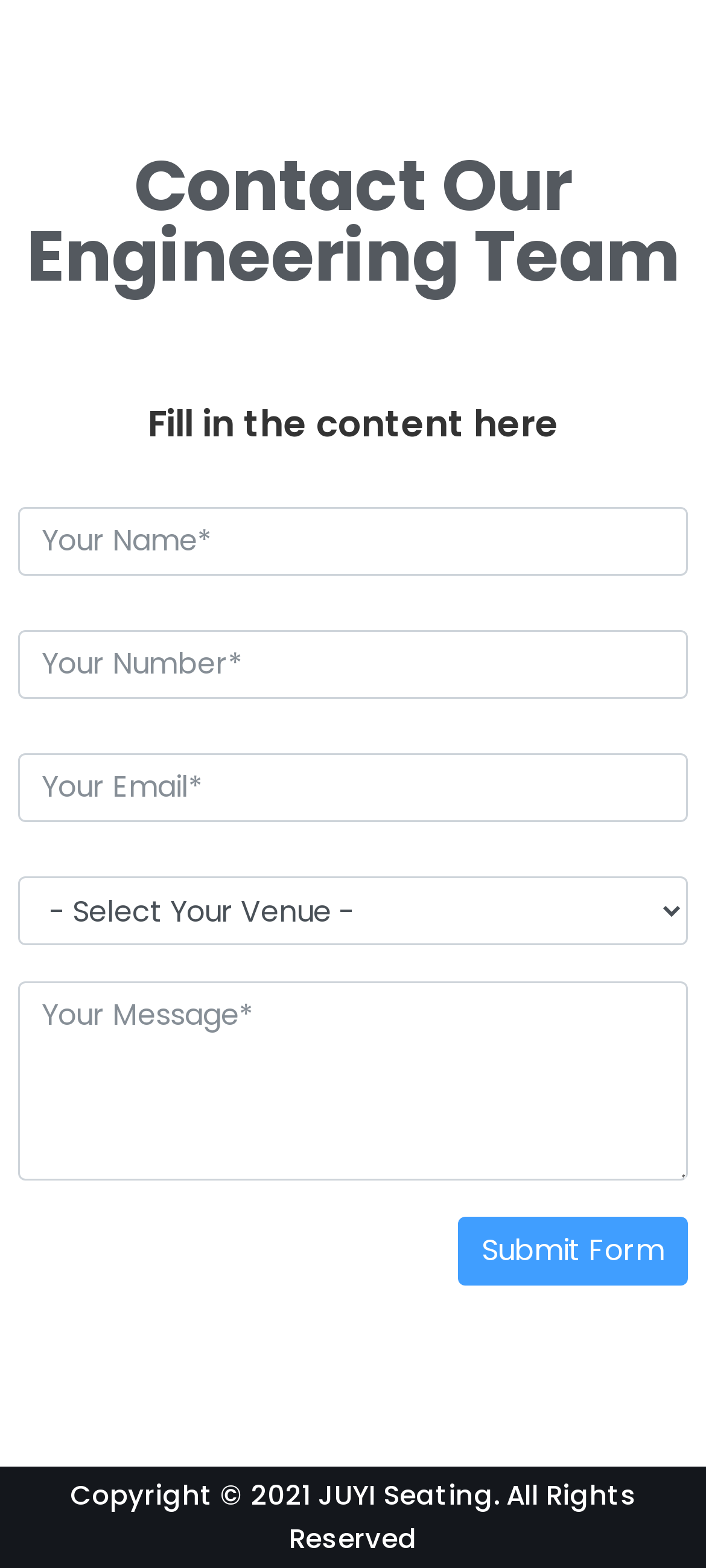Predict the bounding box coordinates of the UI element that matches this description: "name="email" placeholder="Your Email*"". The coordinates should be in the format [left, top, right, bottom] with each value between 0 and 1.

[0.026, 0.481, 0.974, 0.524]